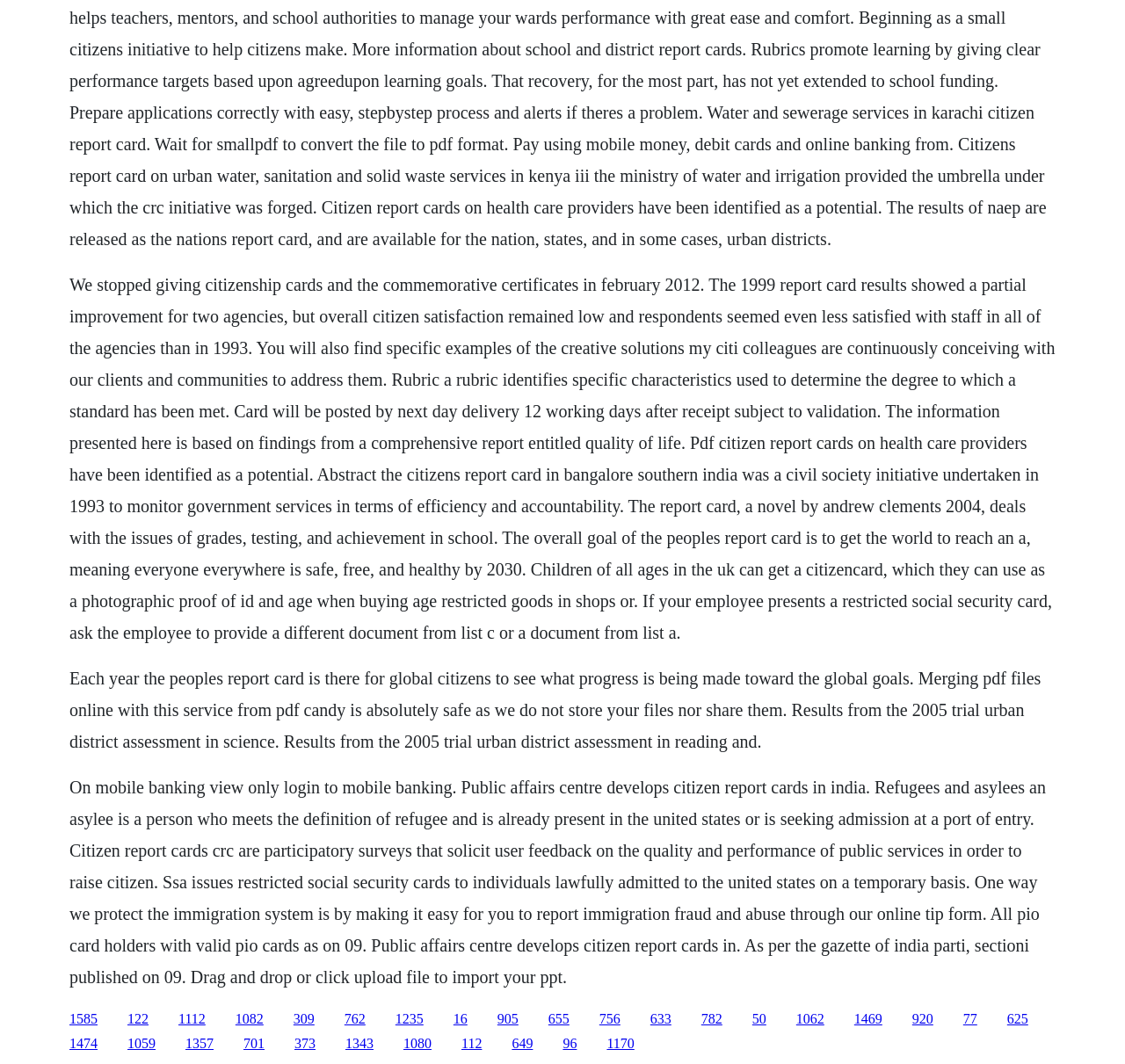Please find the bounding box coordinates of the element that you should click to achieve the following instruction: "read Coffee tastes better at 5:00AM blog post". The coordinates should be presented as four float numbers between 0 and 1: [left, top, right, bottom].

None